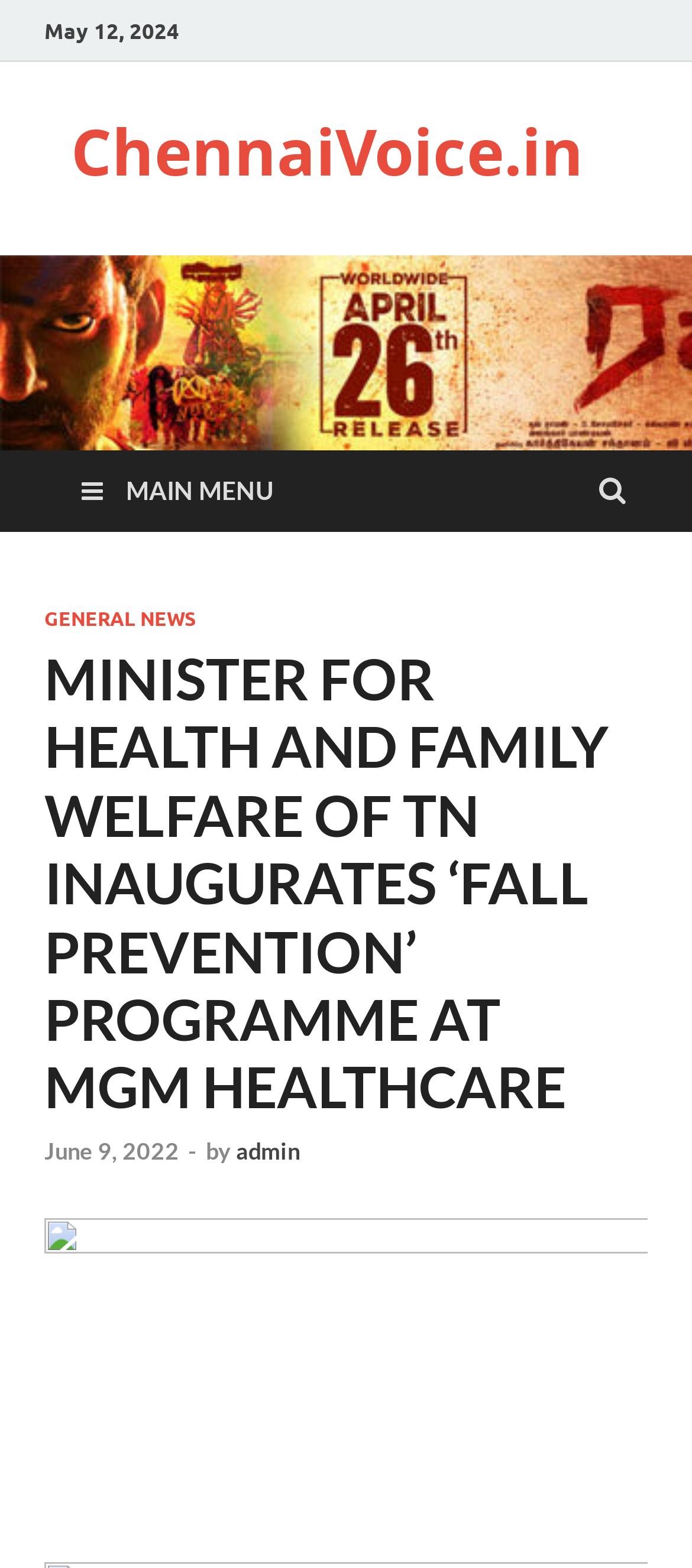From the image, can you give a detailed response to the question below:
What is the date of the article?

I found the date of the article by looking at the top of the webpage, where it says 'May 12, 2024' in a static text element.